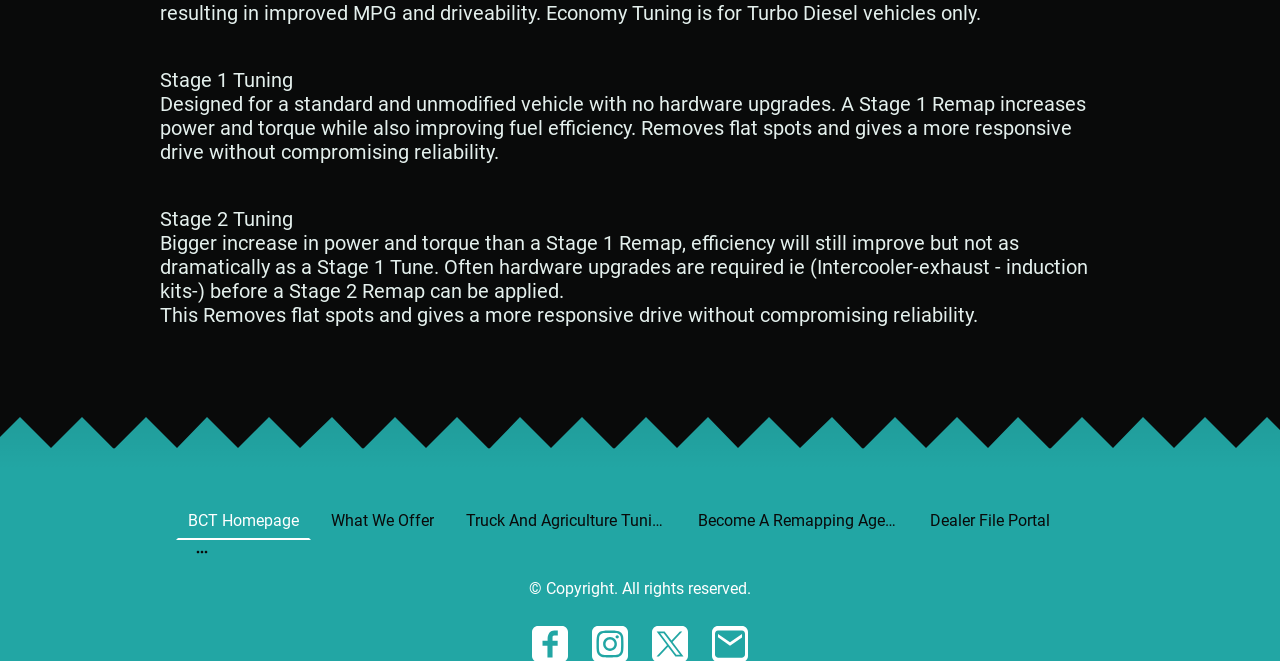Please find the bounding box for the UI component described as follows: "Become A Remapping Agent".

[0.538, 0.76, 0.709, 0.813]